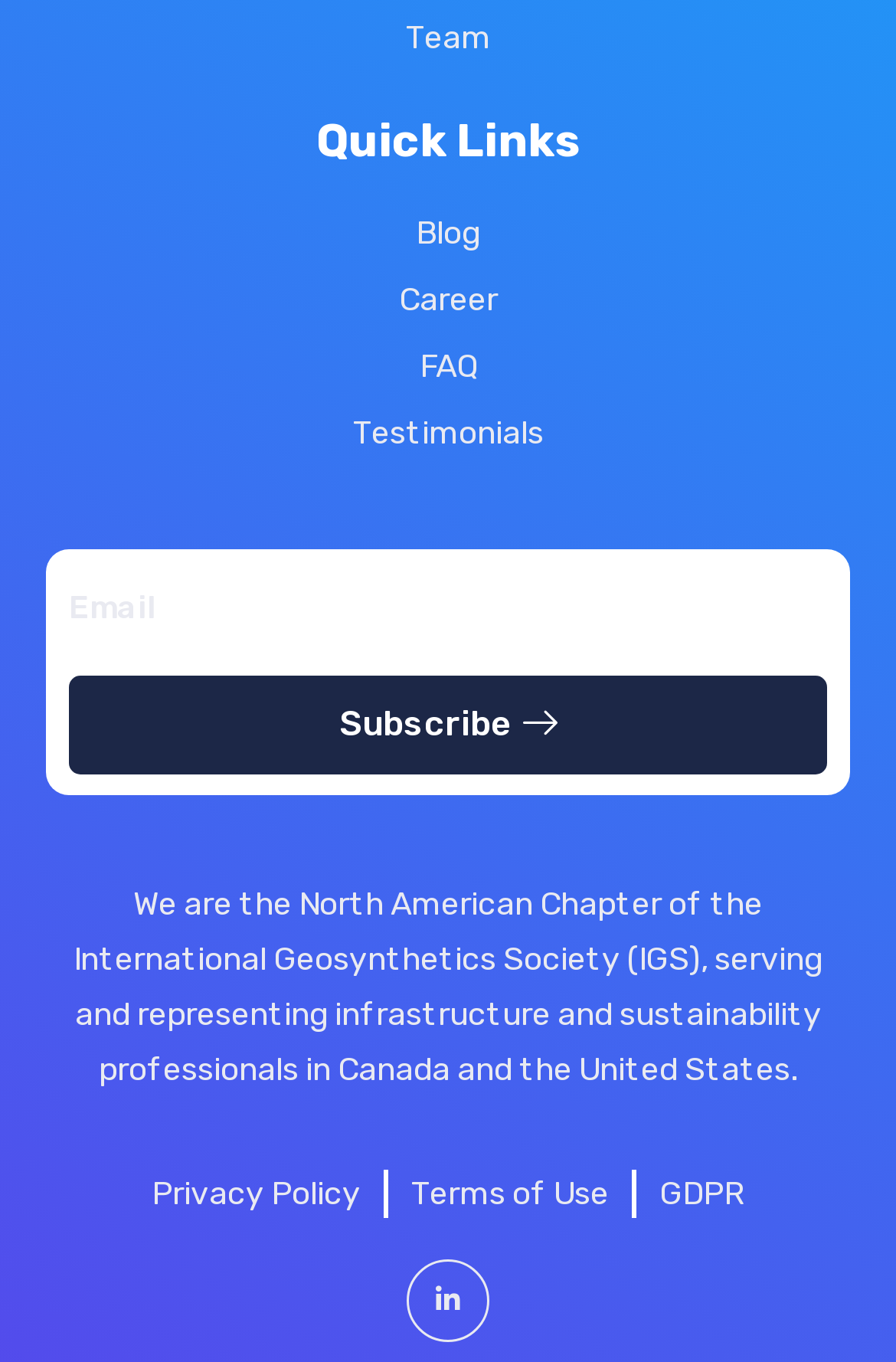Locate the bounding box coordinates of the element's region that should be clicked to carry out the following instruction: "Subscribe to the newsletter". The coordinates need to be four float numbers between 0 and 1, i.e., [left, top, right, bottom].

[0.077, 0.495, 0.923, 0.568]